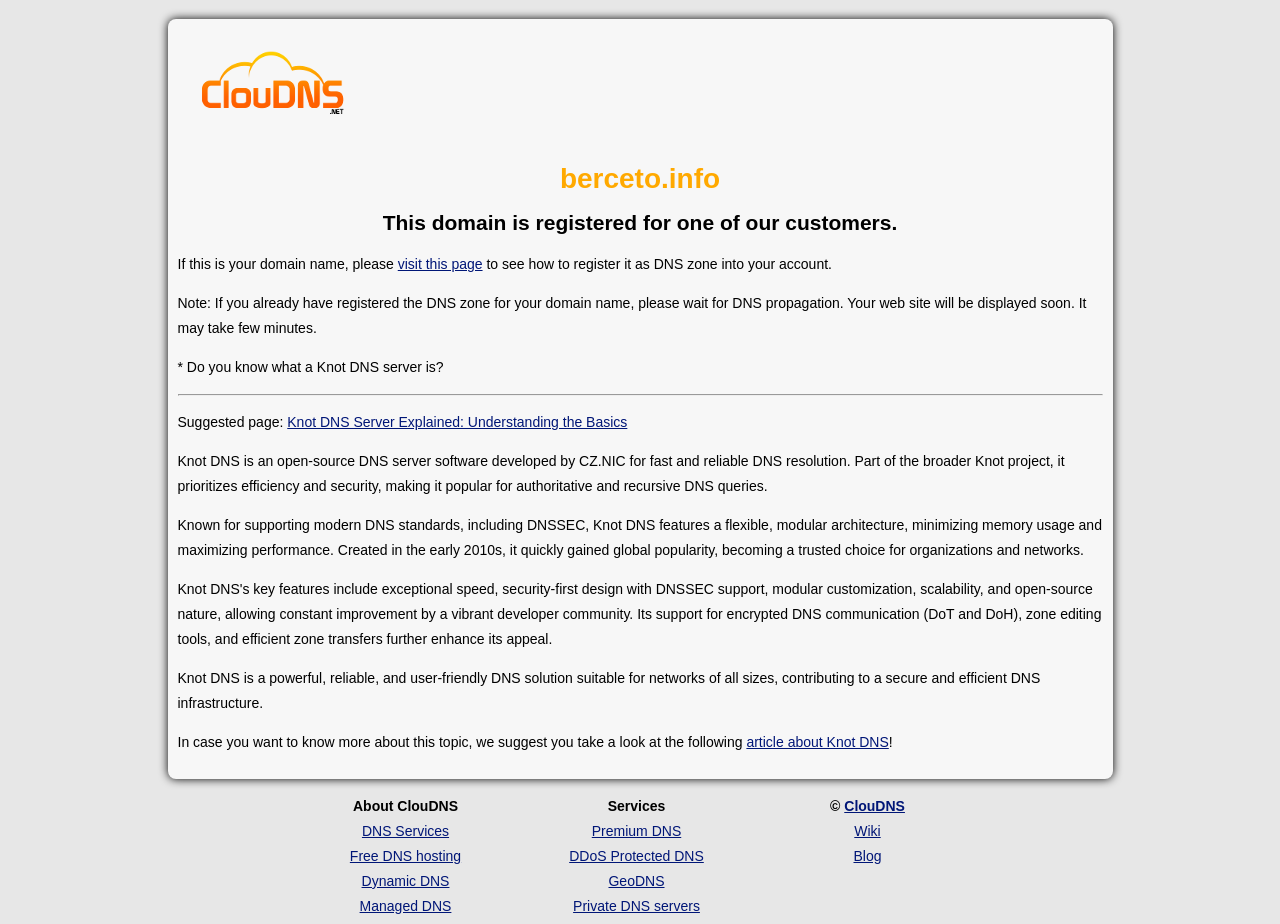Identify the bounding box of the UI component described as: "ClouDNS".

[0.66, 0.864, 0.707, 0.881]